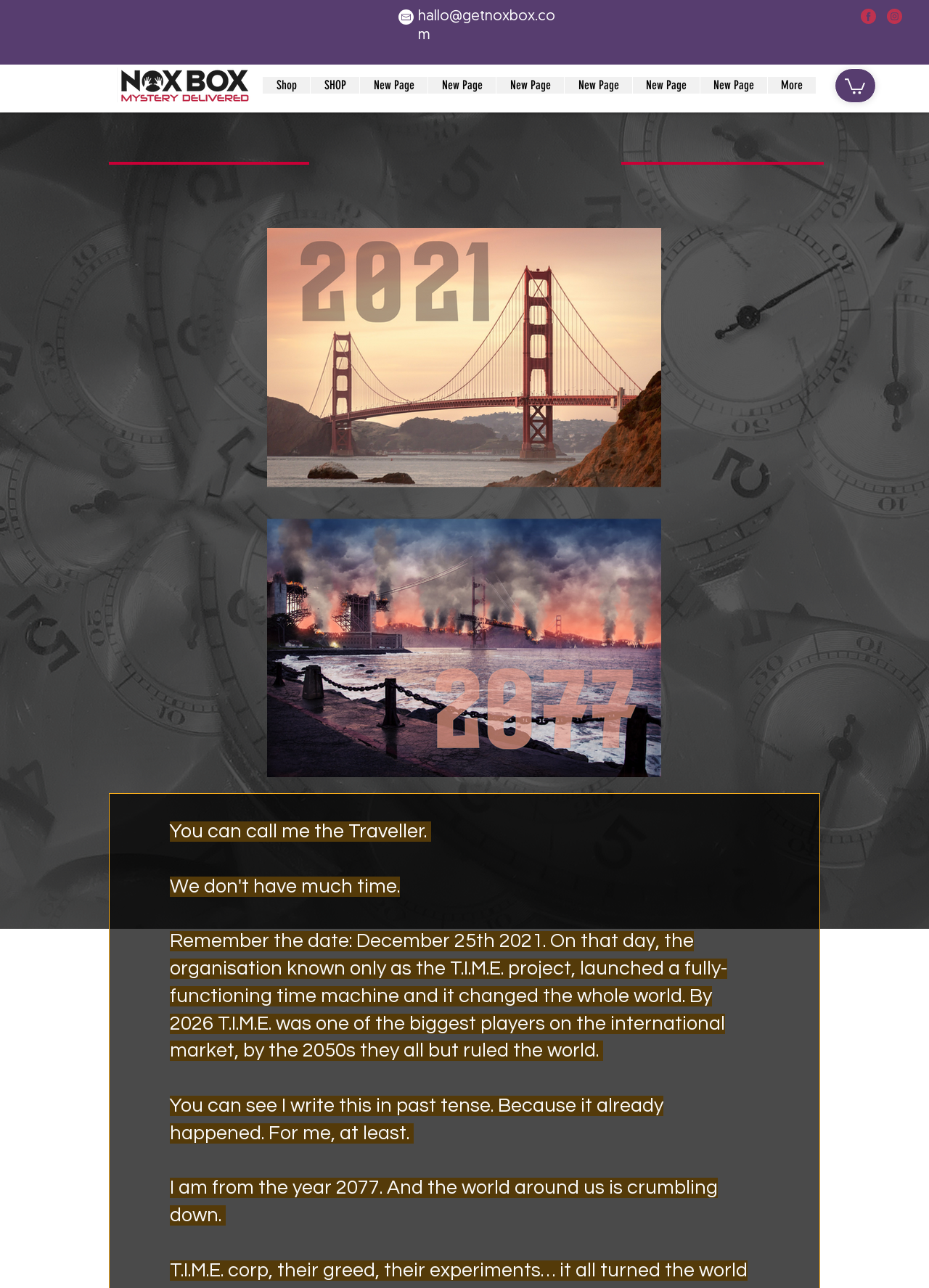What is the date mentioned in the text?
Answer the question with detailed information derived from the image.

The date is mentioned in the second paragraph of the text, which describes the launch of a fully-functioning time machine by the T.I.M.E. project.